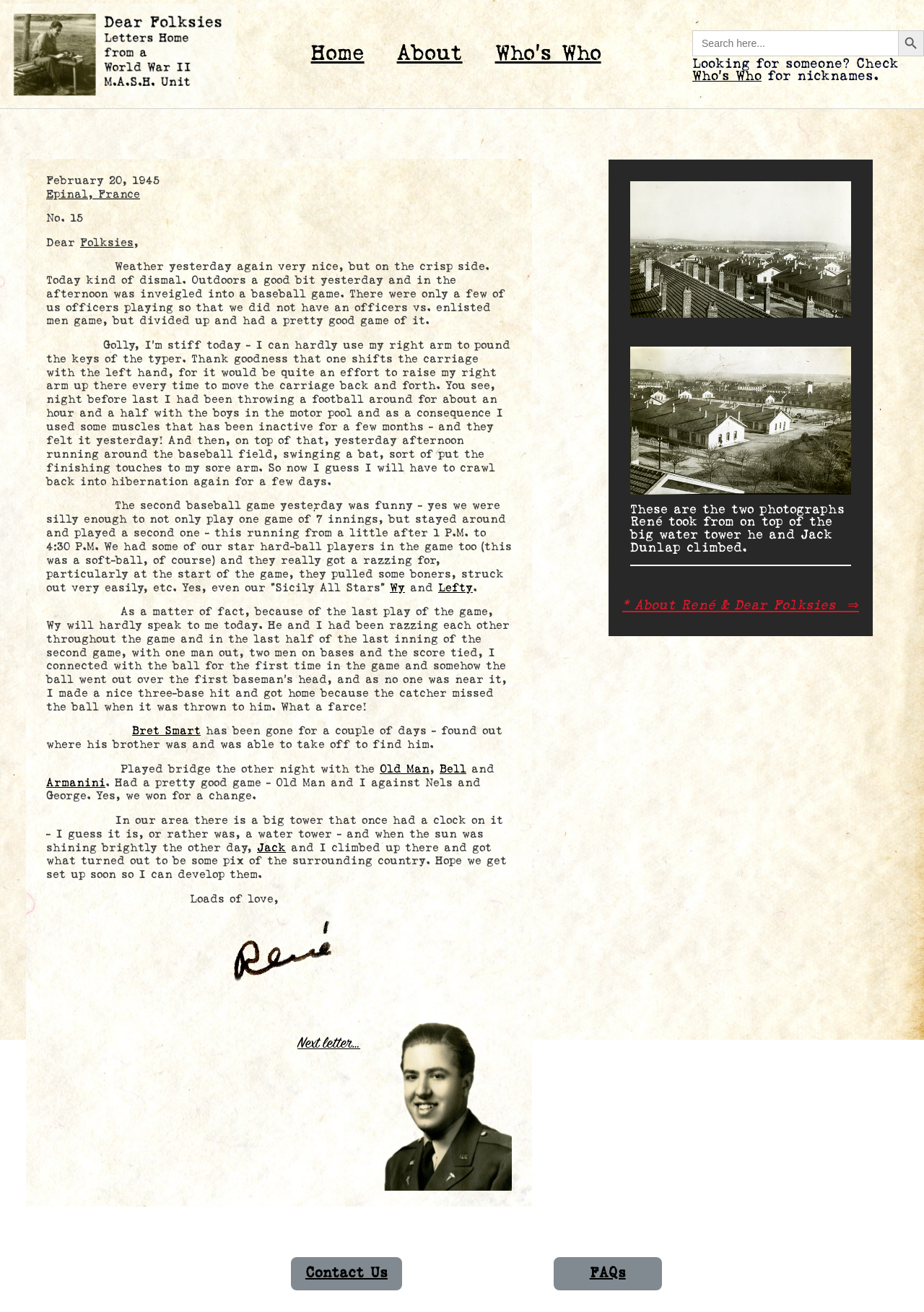What is the date mentioned at the top of the page?
Please provide a comprehensive answer based on the information in the image.

The date is mentioned at the top of the page, above the location 'Epinal, France', and is part of the letter's heading.